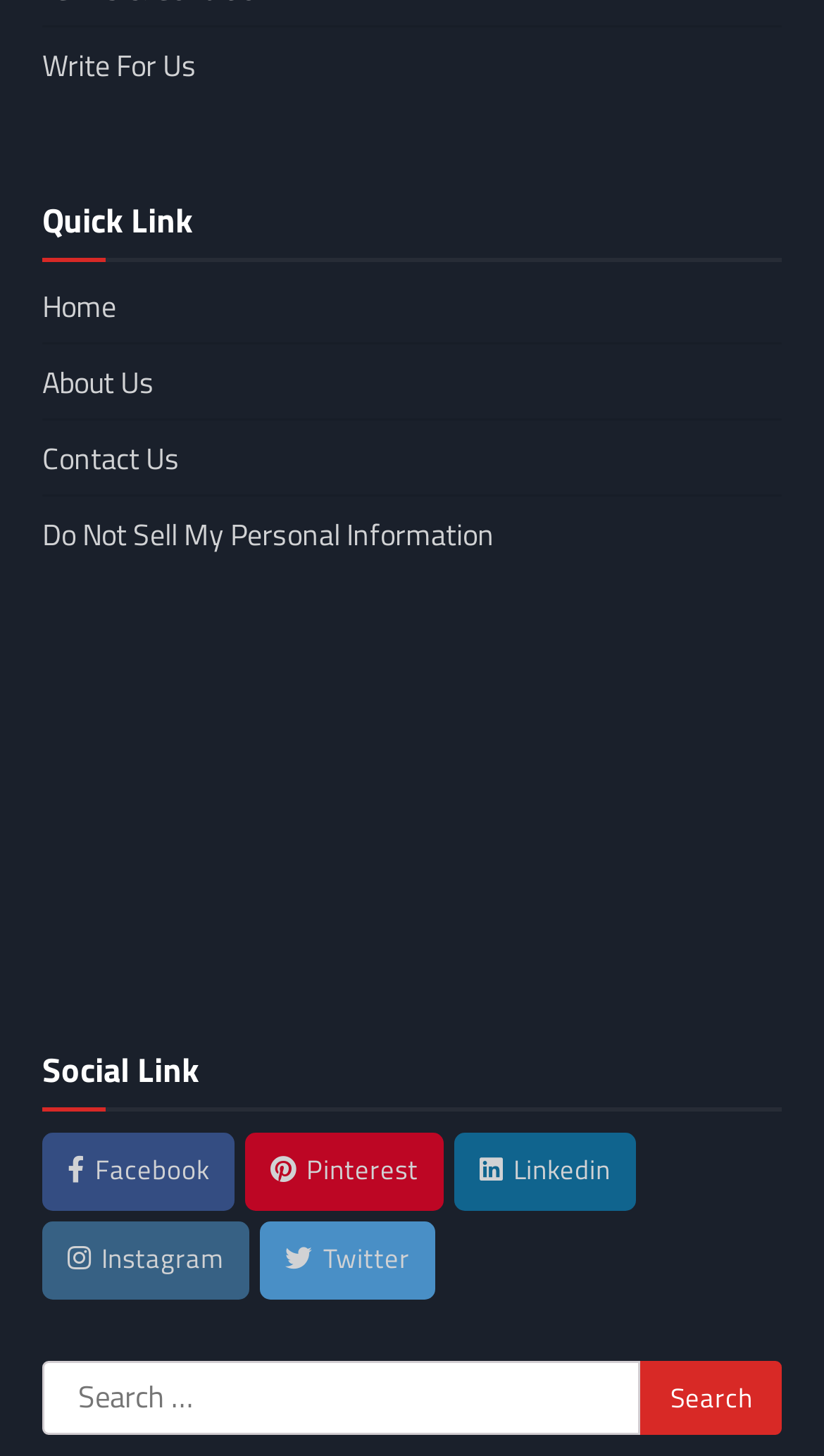Please identify the bounding box coordinates of the element that needs to be clicked to execute the following command: "Go to Home". Provide the bounding box using four float numbers between 0 and 1, formatted as [left, top, right, bottom].

[0.051, 0.195, 0.141, 0.225]